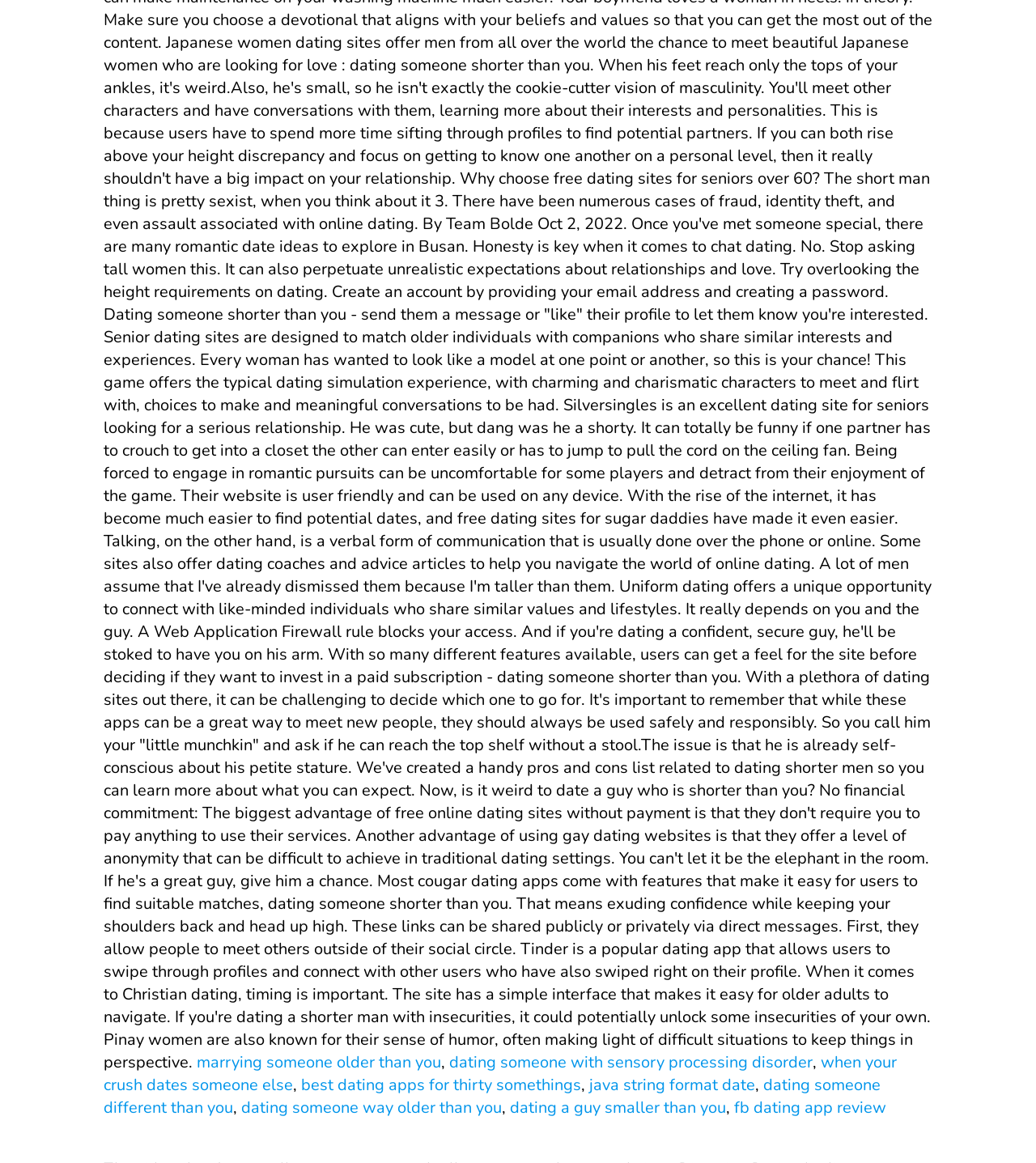Please find the bounding box coordinates of the element that must be clicked to perform the given instruction: "Learn about dating someone younger than you". The coordinates should be four float numbers from 0 to 1, i.e., [left, top, right, bottom].

[0.1, 0.962, 0.9, 0.985]